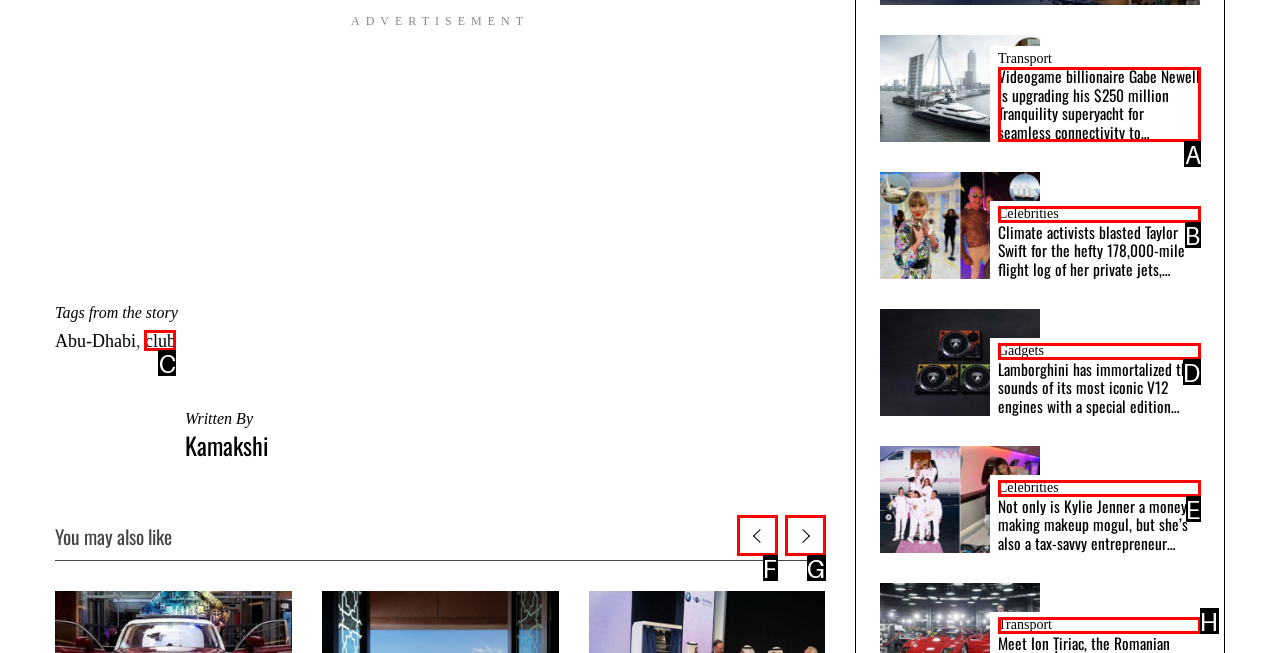Look at the highlighted elements in the screenshot and tell me which letter corresponds to the task: Read the article 'Videogame billionaire Gabe Newell is upgrading his $250 million Tranquility superyacht for seamless connectivity to…'.

A